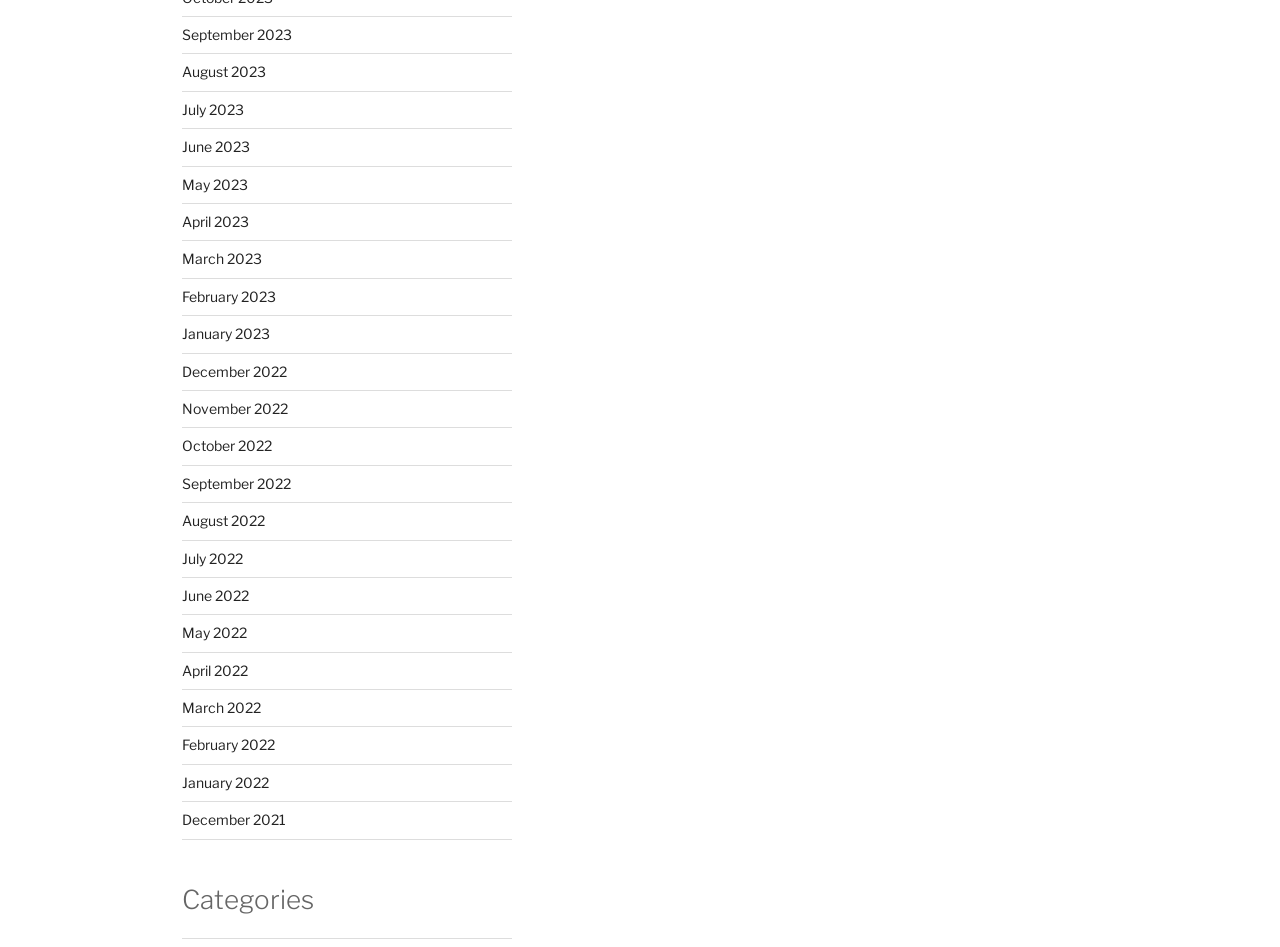Determine the bounding box coordinates for the clickable element required to fulfill the instruction: "Register for the paddleball event". Provide the coordinates as four float numbers between 0 and 1, i.e., [left, top, right, bottom].

None